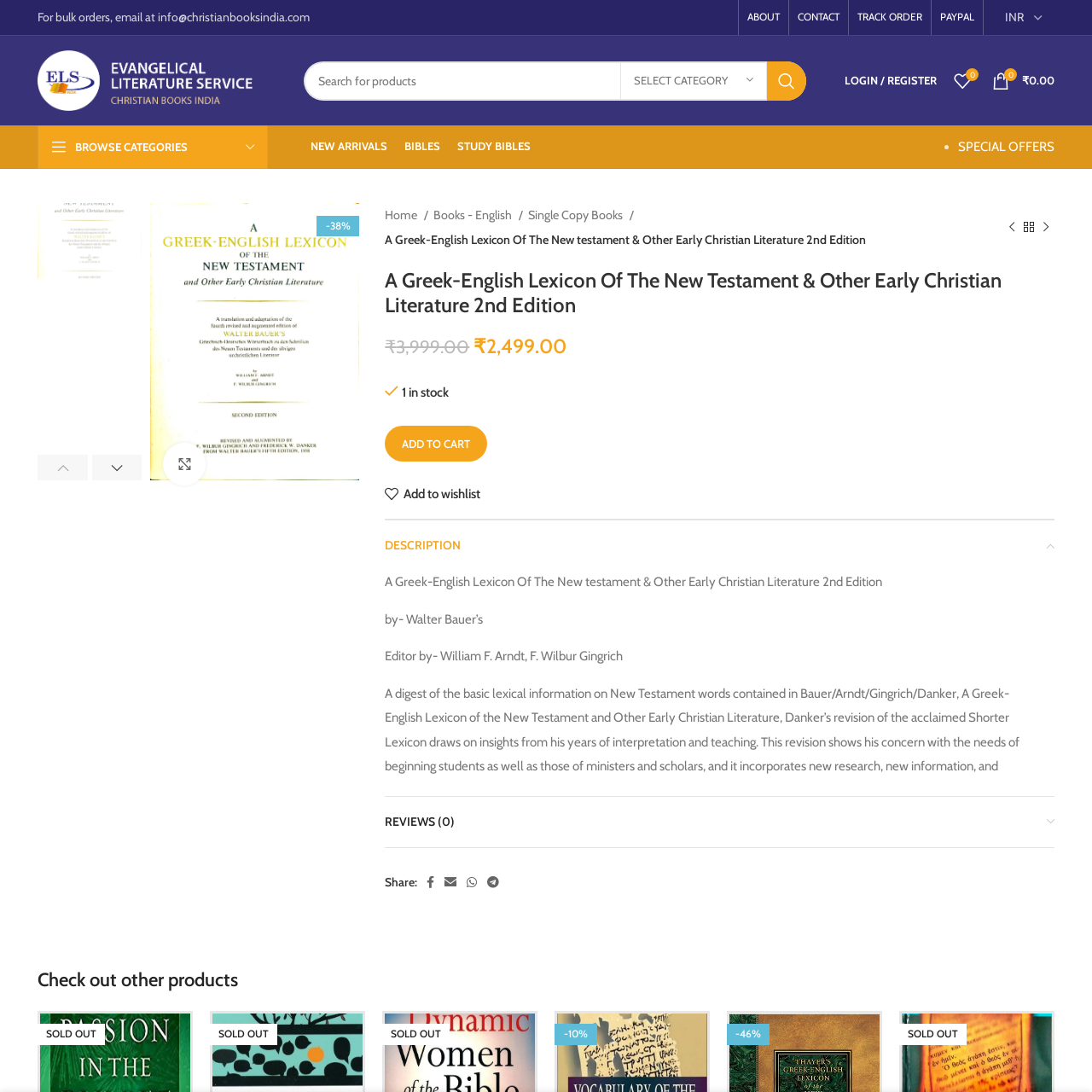Check the image highlighted by the red rectangle and provide a single word or phrase for the question:
Who is the target audience of the book?

Students, ministers, and scholars